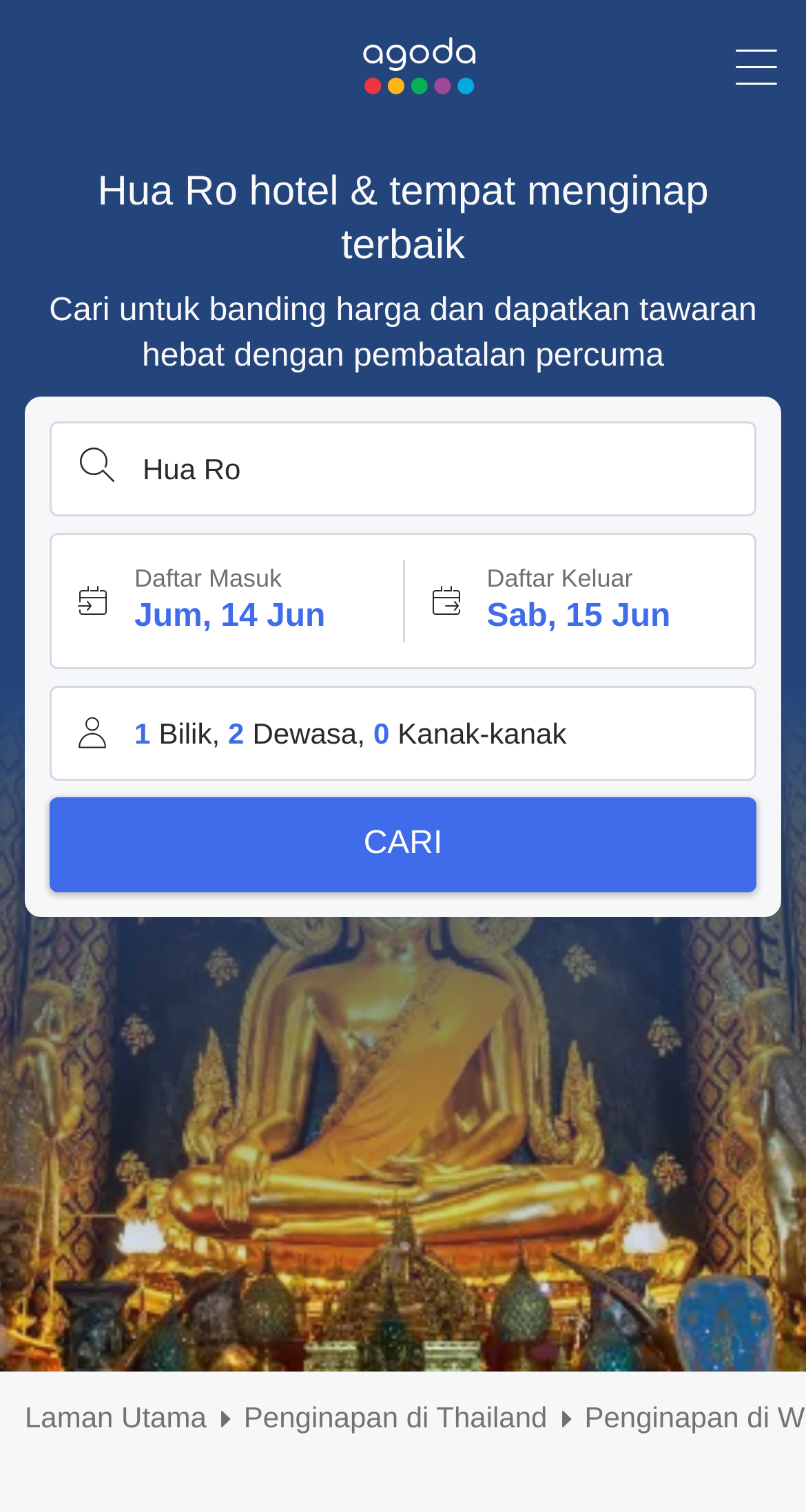Determine the bounding box of the UI component based on this description: "Penginapan di Thailand". The bounding box coordinates should be four float values between 0 and 1, i.e., [left, top, right, bottom].

[0.302, 0.923, 0.679, 0.952]